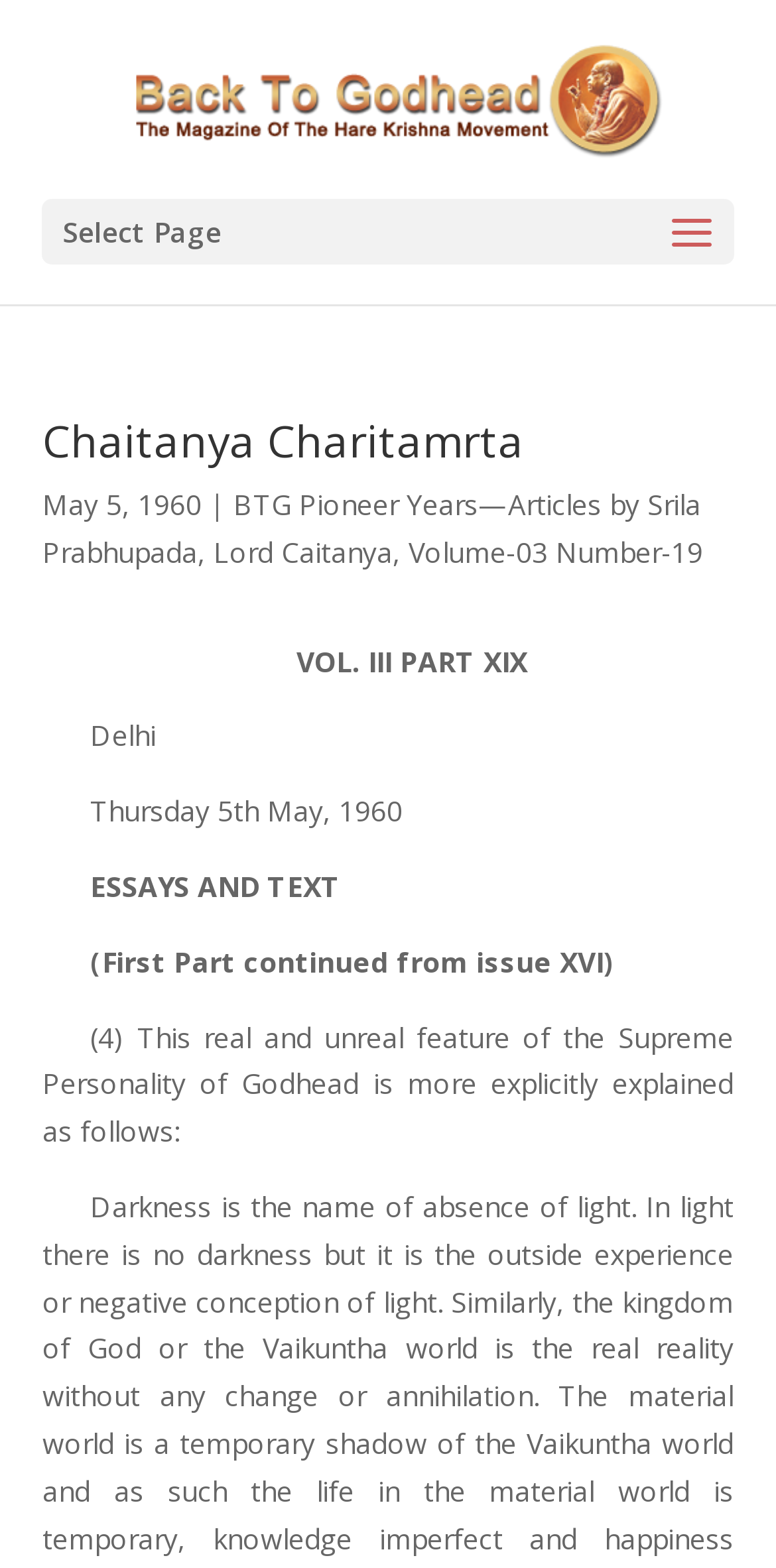What is the volume and number of the issue?
Answer the question with a thorough and detailed explanation.

The volume and number of the issue can be determined by looking at the text 'Volume-03 Number-19' which is located below the title 'Chaitanya Charitamrta'.